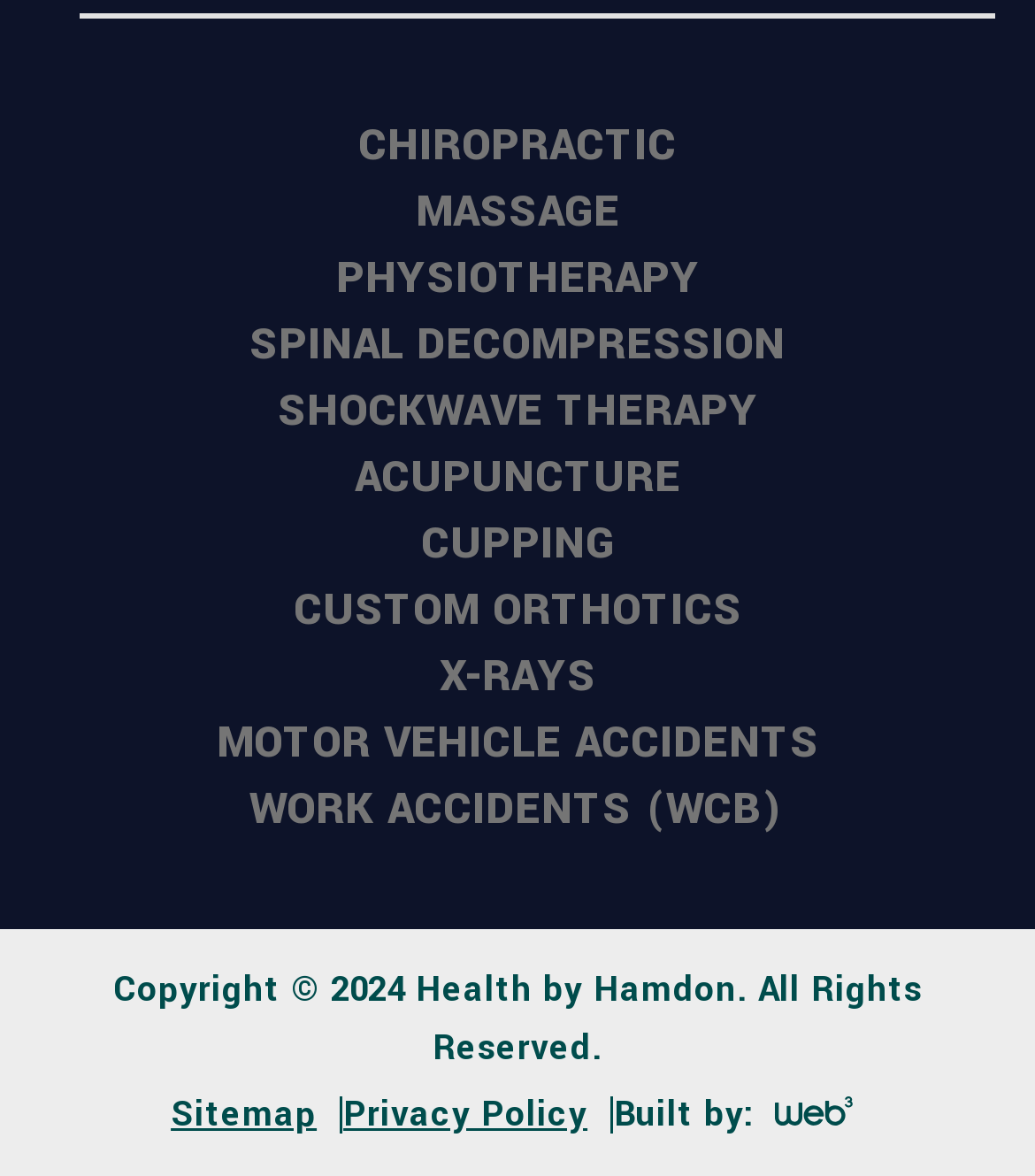Locate the bounding box coordinates of the segment that needs to be clicked to meet this instruction: "Check the Sitemap".

[0.165, 0.926, 0.306, 0.968]